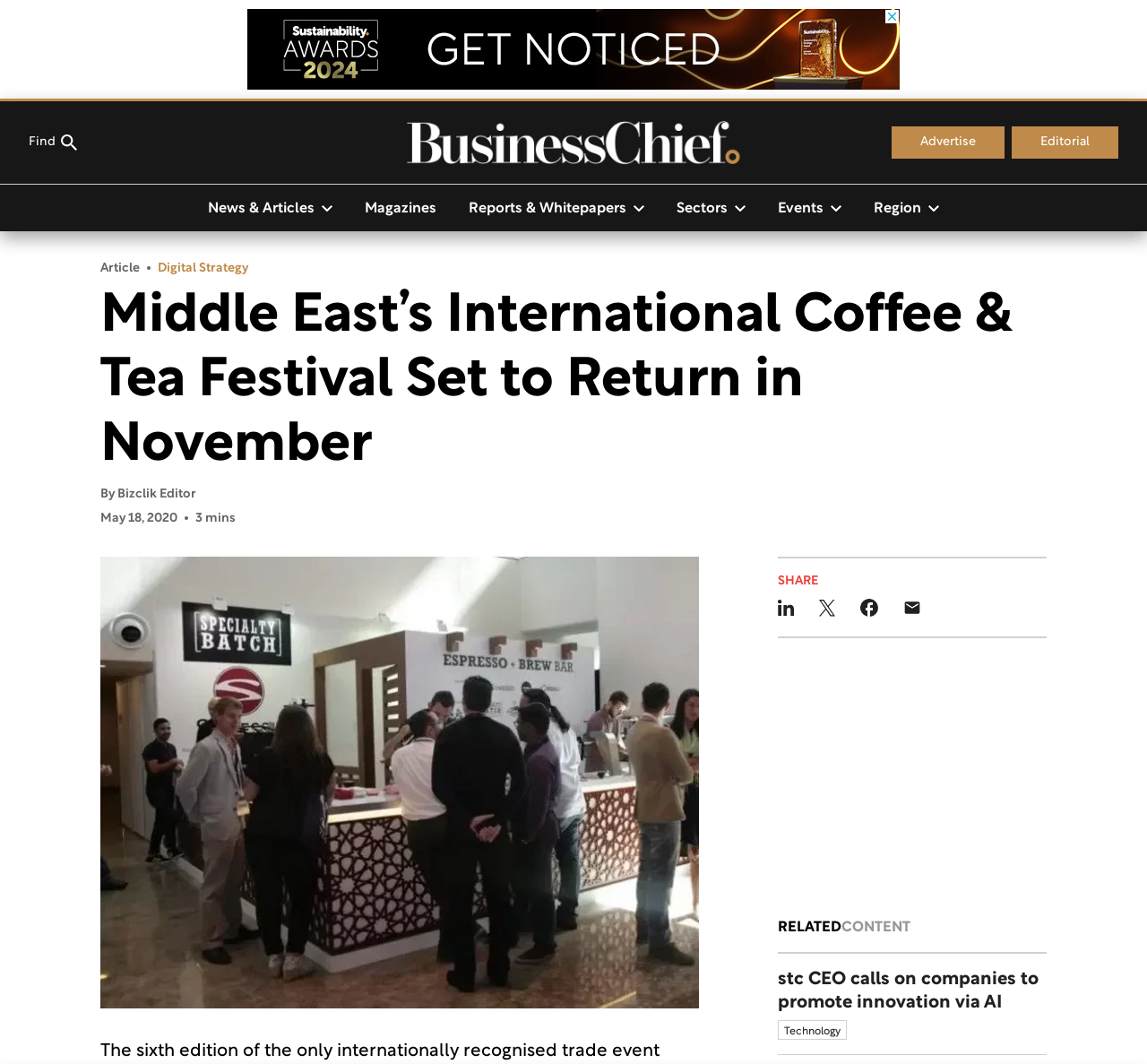Based on the element description, predict the bounding box coordinates (top-left x, top-left y, bottom-right x, bottom-right y) for the UI element in the screenshot: parent_node: Find

[0.354, 0.113, 0.646, 0.155]